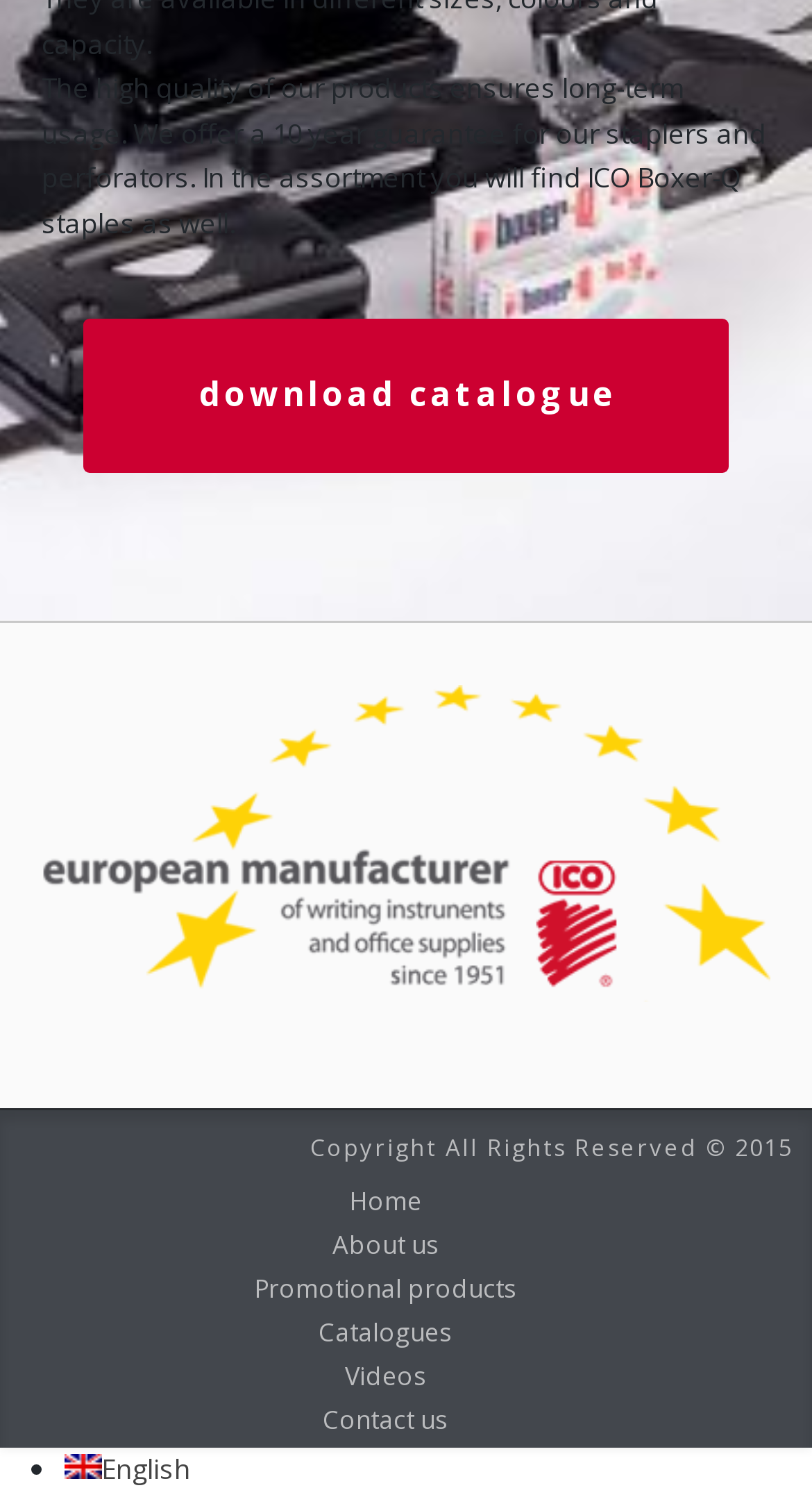Provide the bounding box coordinates of the HTML element described by the text: "Promotional products".

[0.0, 0.85, 0.949, 0.872]